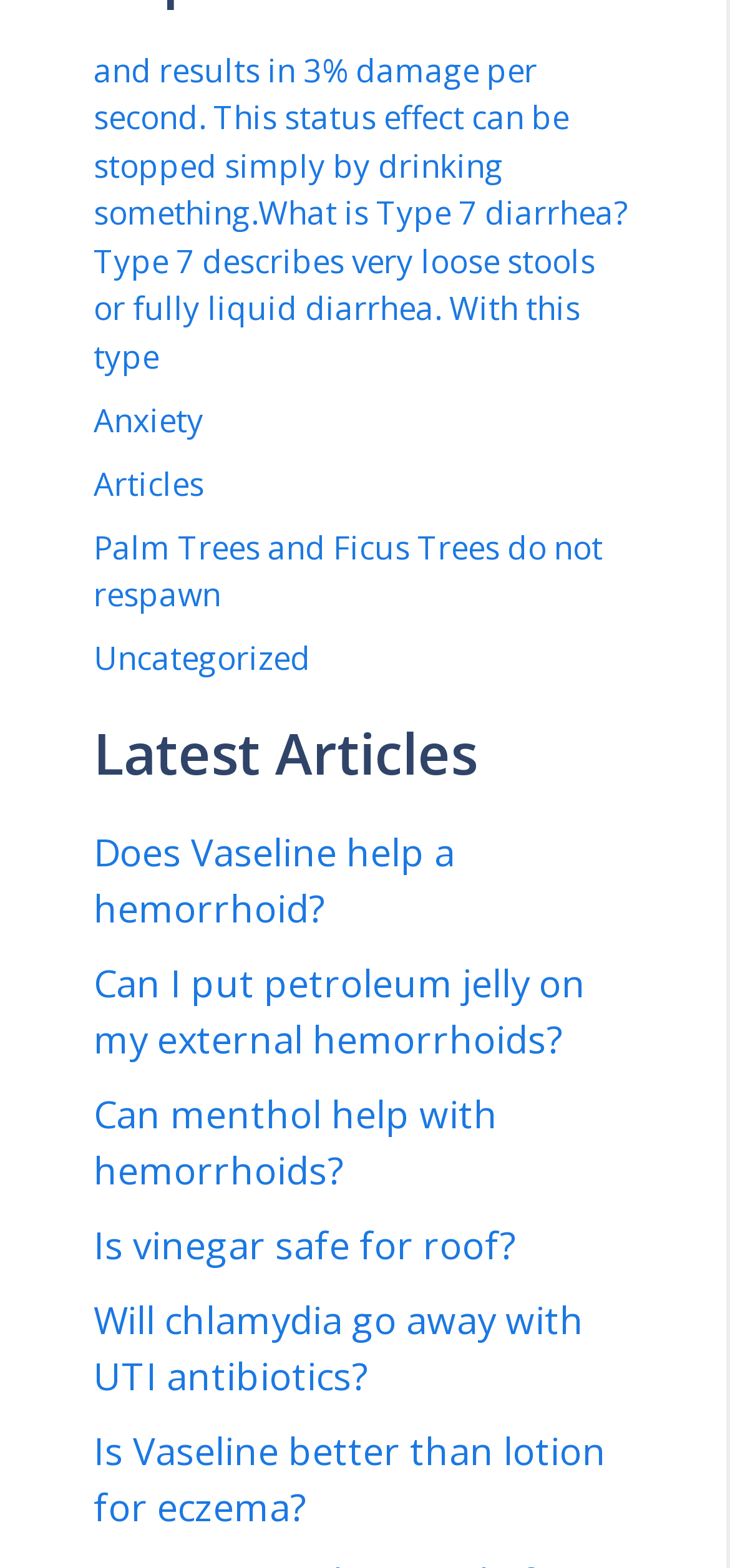How many links are under the 'Latest Articles' heading?
Please answer the question with a detailed and comprehensive explanation.

I counted the number of links under the 'Latest Articles' heading, which starts from 'Does Vaseline help a hemorrhoid?' to 'Is Vaseline better than lotion for eczema?'. There are 8 links in total.